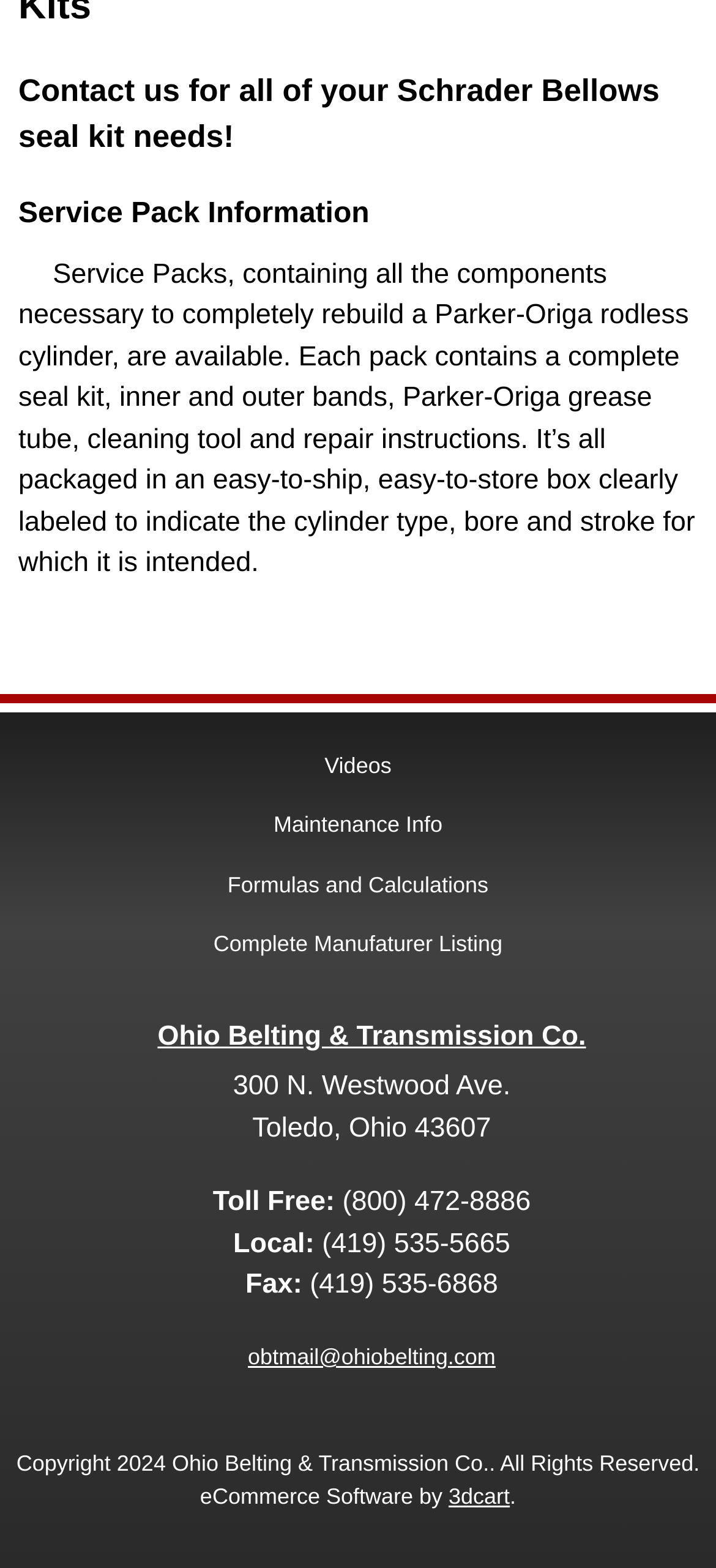Locate the bounding box coordinates of the UI element described by: "Maintenance Info". Provide the coordinates as four float numbers between 0 and 1, formatted as [left, top, right, bottom].

[0.382, 0.518, 0.618, 0.534]